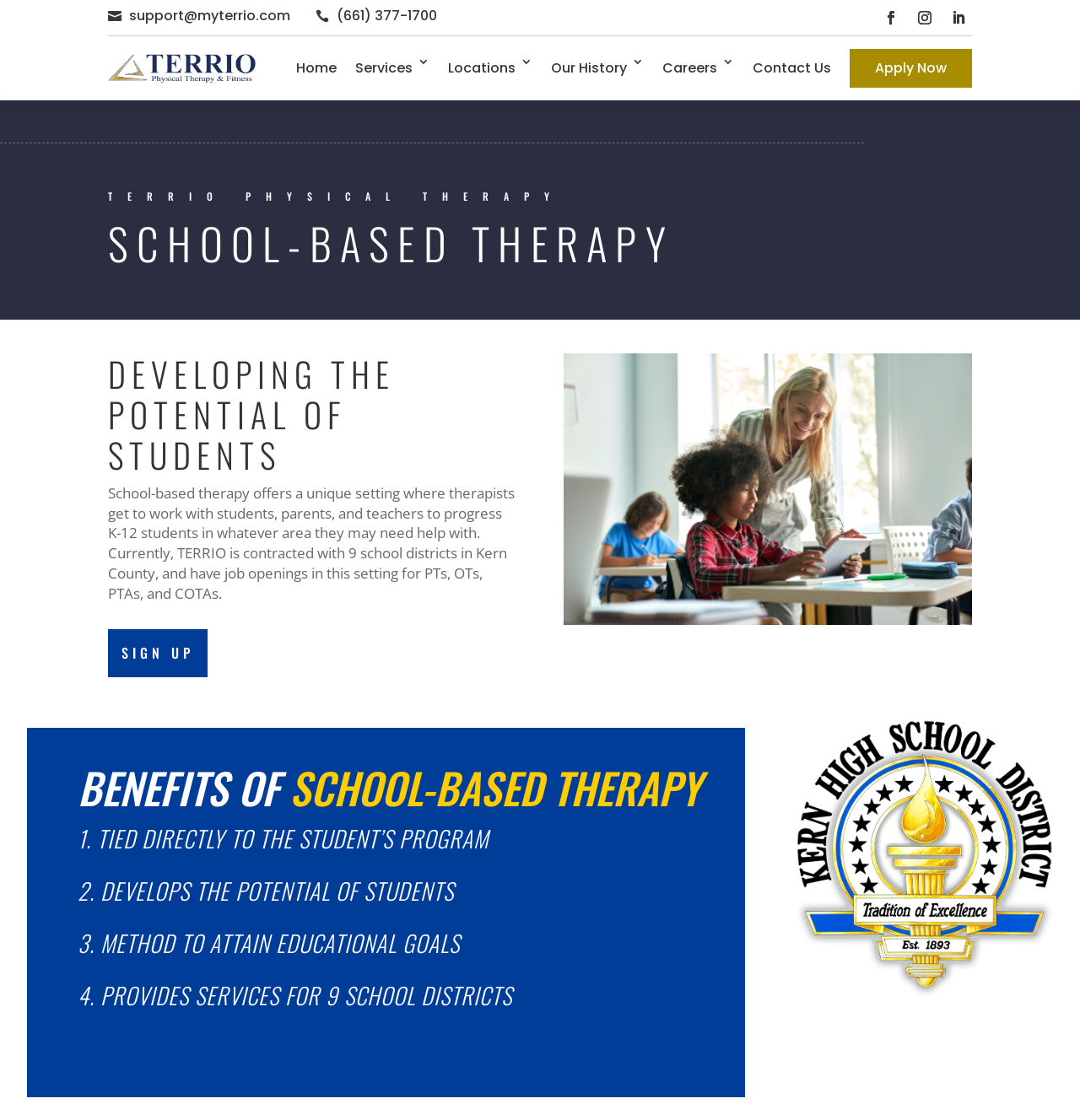Provide a short, one-word or phrase answer to the question below:
What is the purpose of school-based therapy?

To progress K-12 students